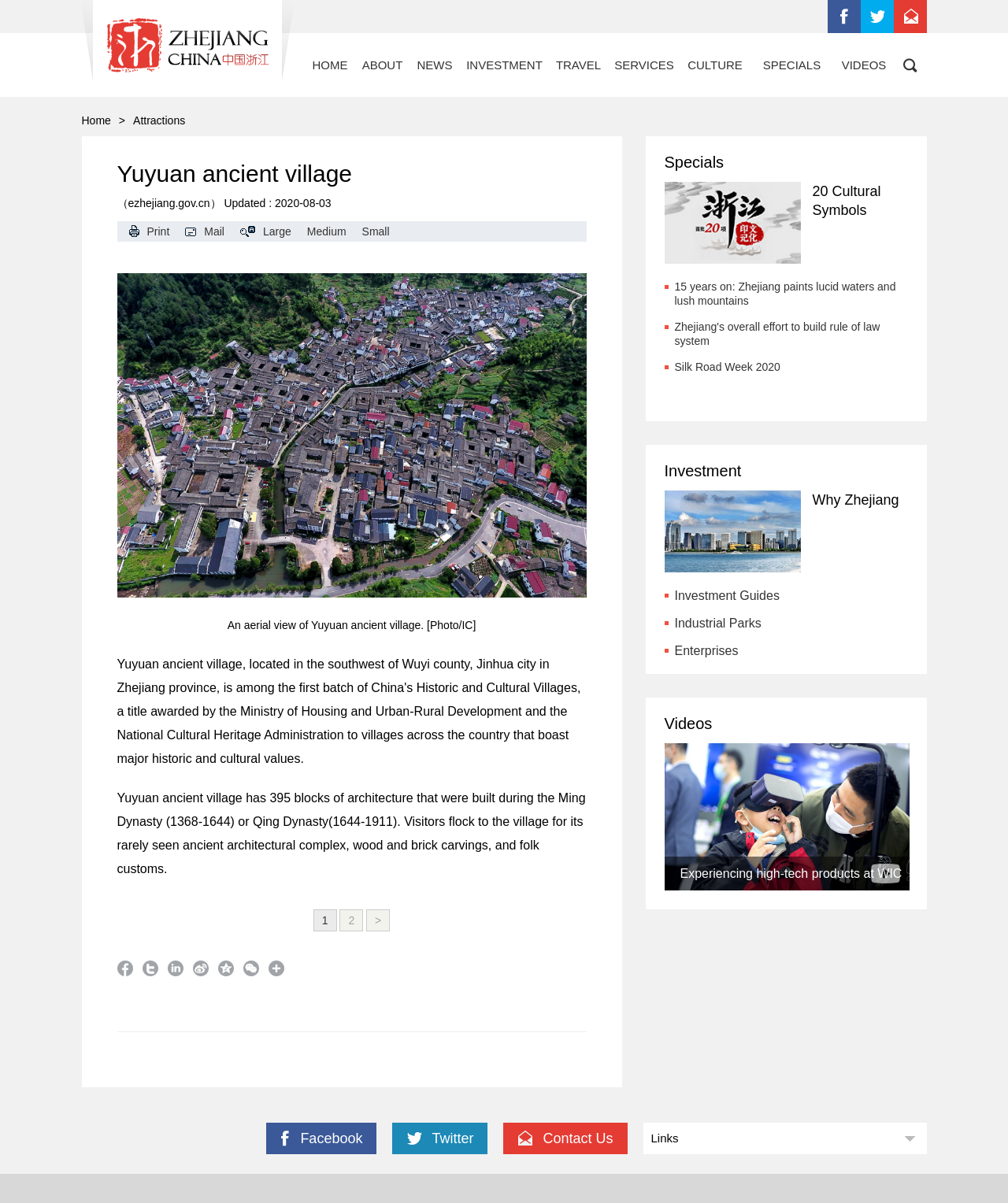Please give a concise answer to this question using a single word or phrase: 
How many social media links are there at the bottom of the webpage?

8